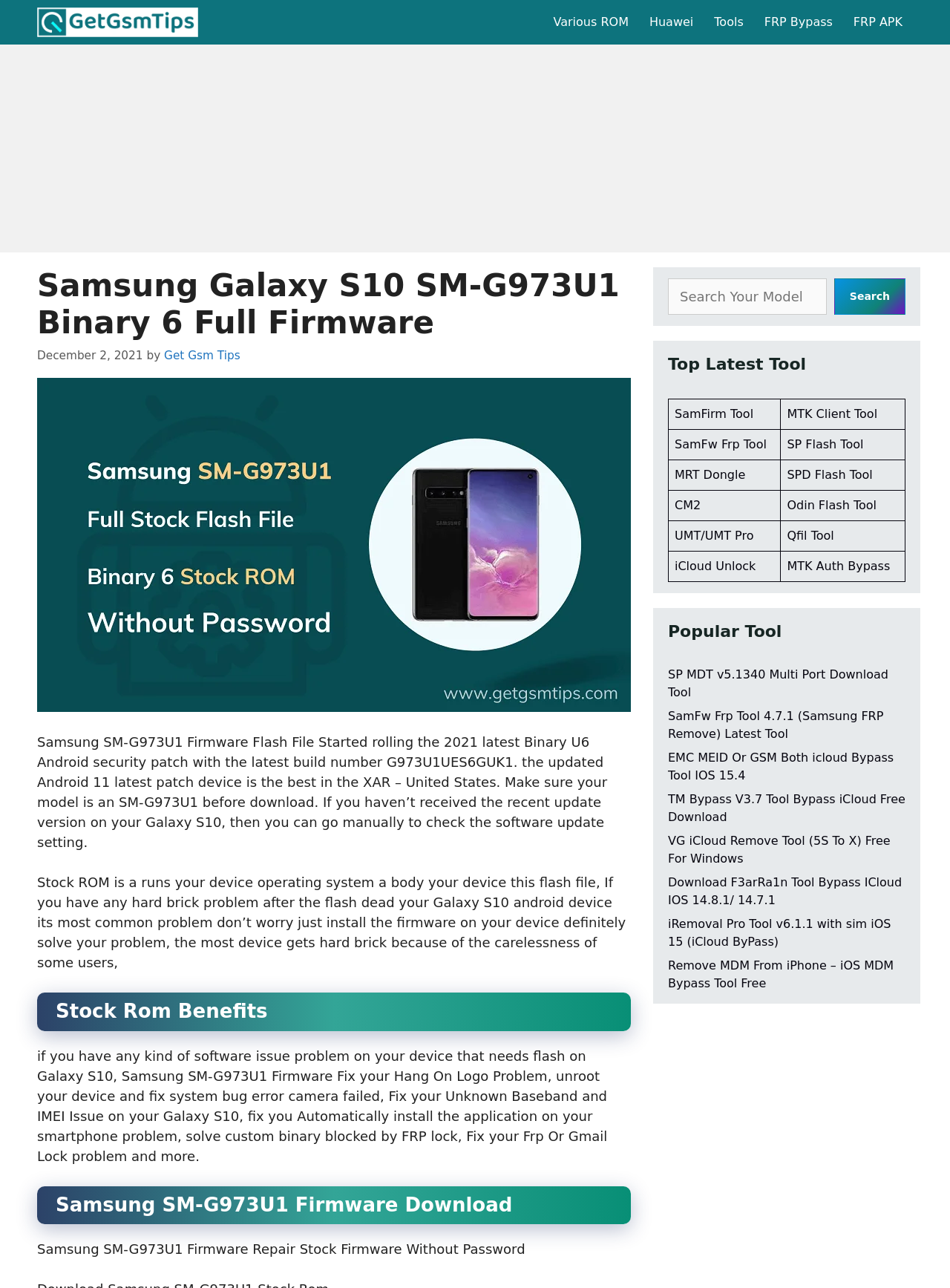Specify the bounding box coordinates of the area to click in order to follow the given instruction: "Check out SamFirm Tool."

[0.71, 0.316, 0.793, 0.327]